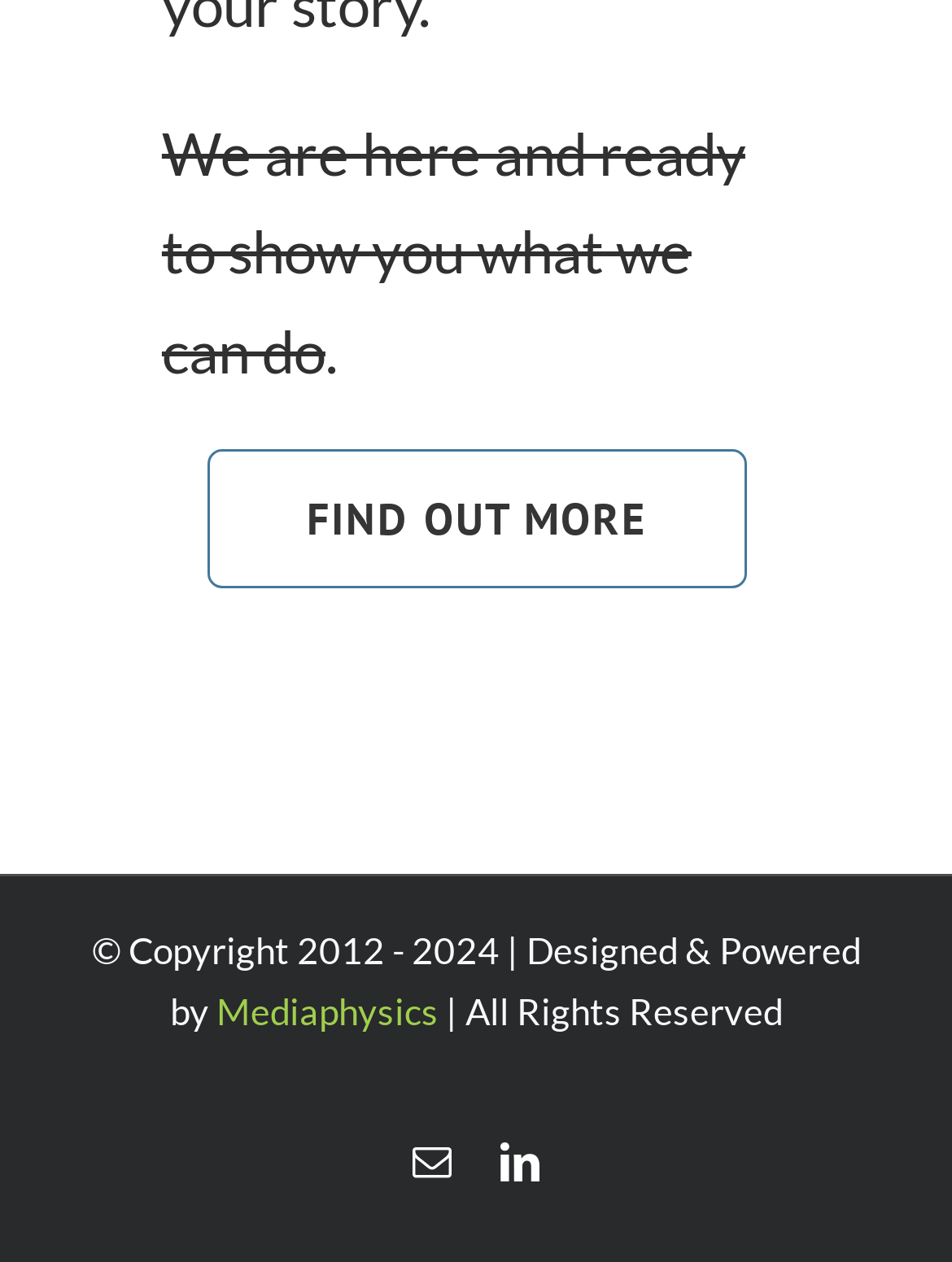Bounding box coordinates are specified in the format (top-left x, top-left y, bottom-right x, bottom-right y). All values are floating point numbers bounded between 0 and 1. Please provide the bounding box coordinate of the region this sentence describes: Find Out More

[0.217, 0.357, 0.783, 0.467]